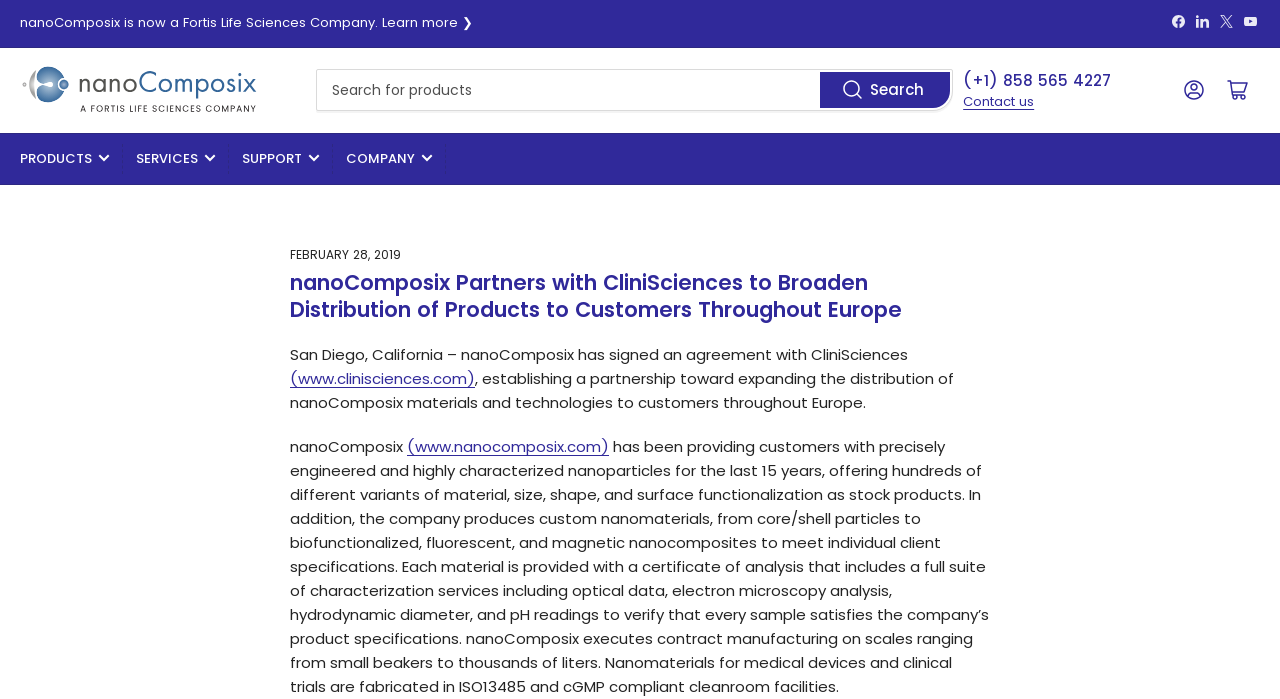Identify the bounding box coordinates of the element that should be clicked to fulfill this task: "Visit nanoComposix on Facebook". The coordinates should be provided as four float numbers between 0 and 1, i.e., [left, top, right, bottom].

[0.913, 0.019, 0.928, 0.039]